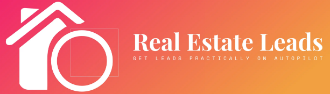Observe the image and answer the following question in detail: What is the color scheme of the background?

The background of the image has a vibrant gradient that transitions from pink to orange, which captures attention and conveys a sense of energy and innovation.